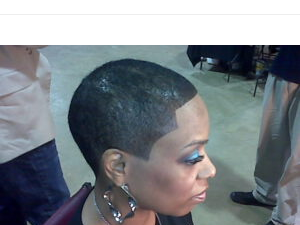Answer this question using a single word or a brief phrase:
Why is this haircut popular?

Easy to maintain